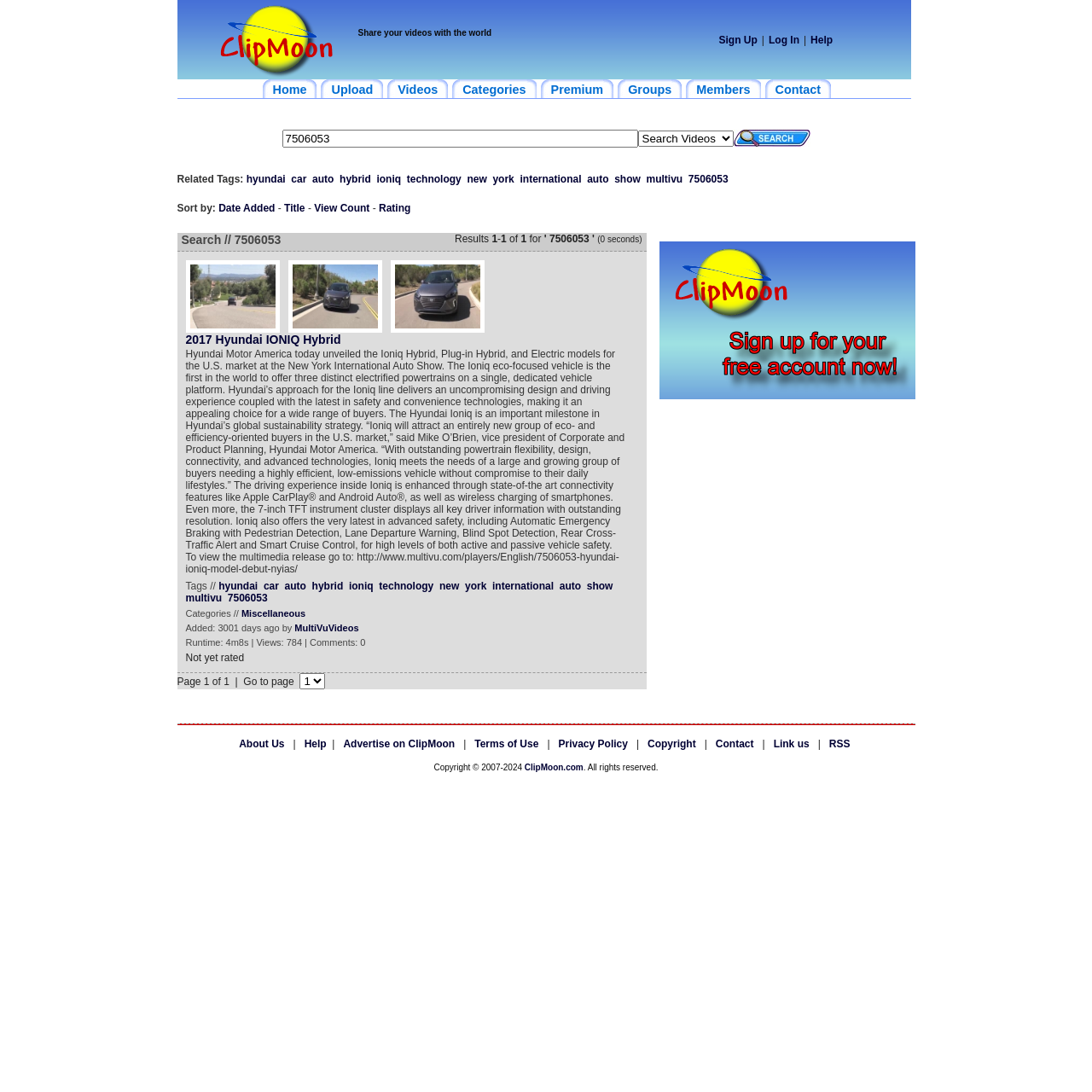Respond with a single word or phrase for the following question: 
What is the function of the 'Submit' button?

Search